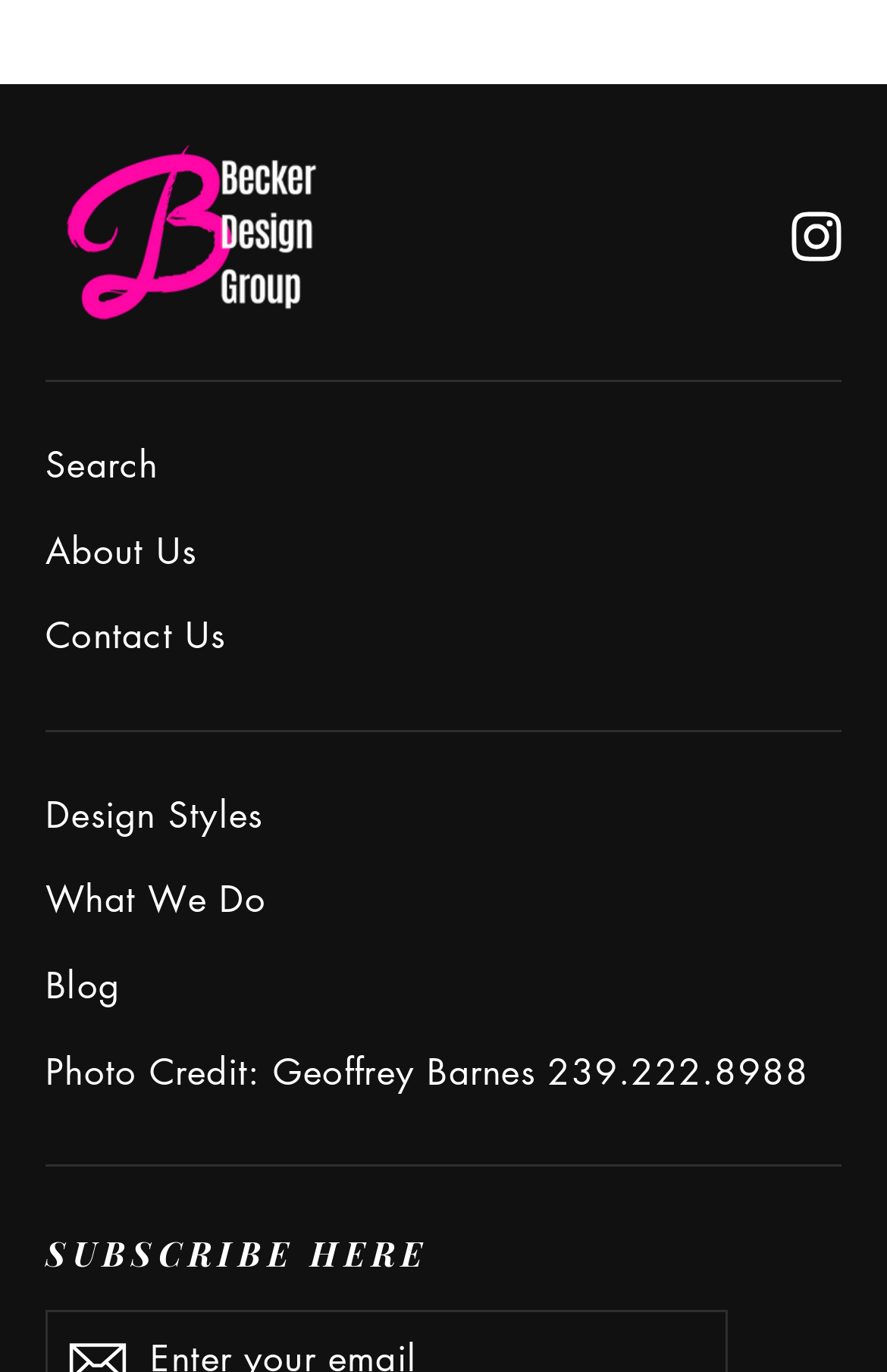Using the provided description title="Share this", find the bounding box coordinates for the UI element. Provide the coordinates in (top-left x, top-left y, bottom-right x, bottom-right y) format, ensuring all values are between 0 and 1.

None